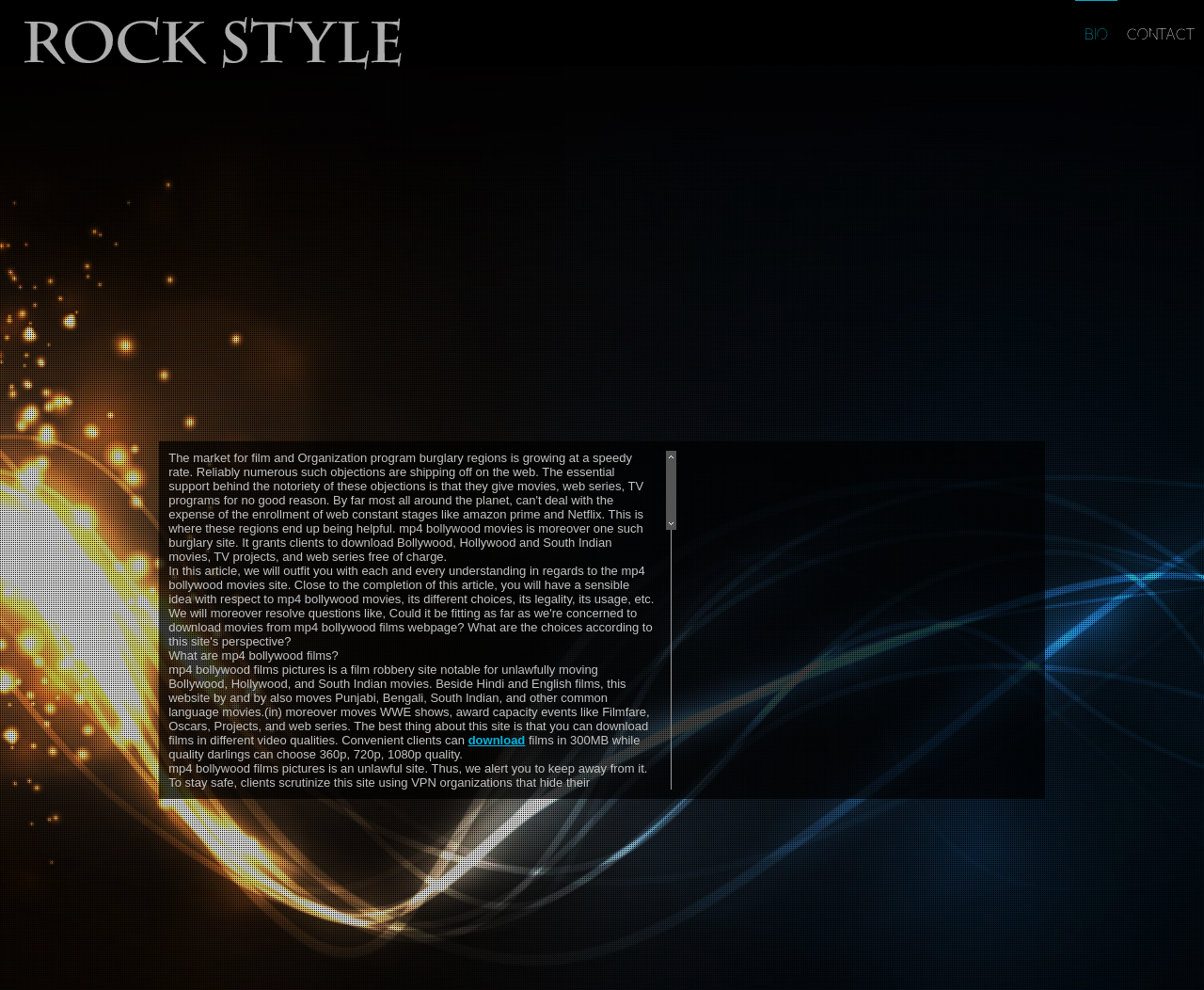Provide a thorough description of the webpage's content and layout.

The webpage is about Hollywood movies and EPK (Electronic Press Kit). At the top left, there is a small image. On the top right, there are two links, "Bio" and "Contact", placed side by side. 

Below the image, there is a section that discusses what mp4 Bollywood films are. This section consists of four paragraphs of text, which describe the website mp4 Bollywood films pictures, its features, and its legality issues. The text is positioned on the left side of the page, taking up about half of the page's width. 

Within this section, there is a link "download" placed in the middle of the second paragraph. The text above and below the link is describing the website's features, such as the ability to download films in different video qualities. 

The webpage does not have any other images besides the small one at the top left. The overall content is focused on providing information about mp4 Bollywood films pictures and its related topics.